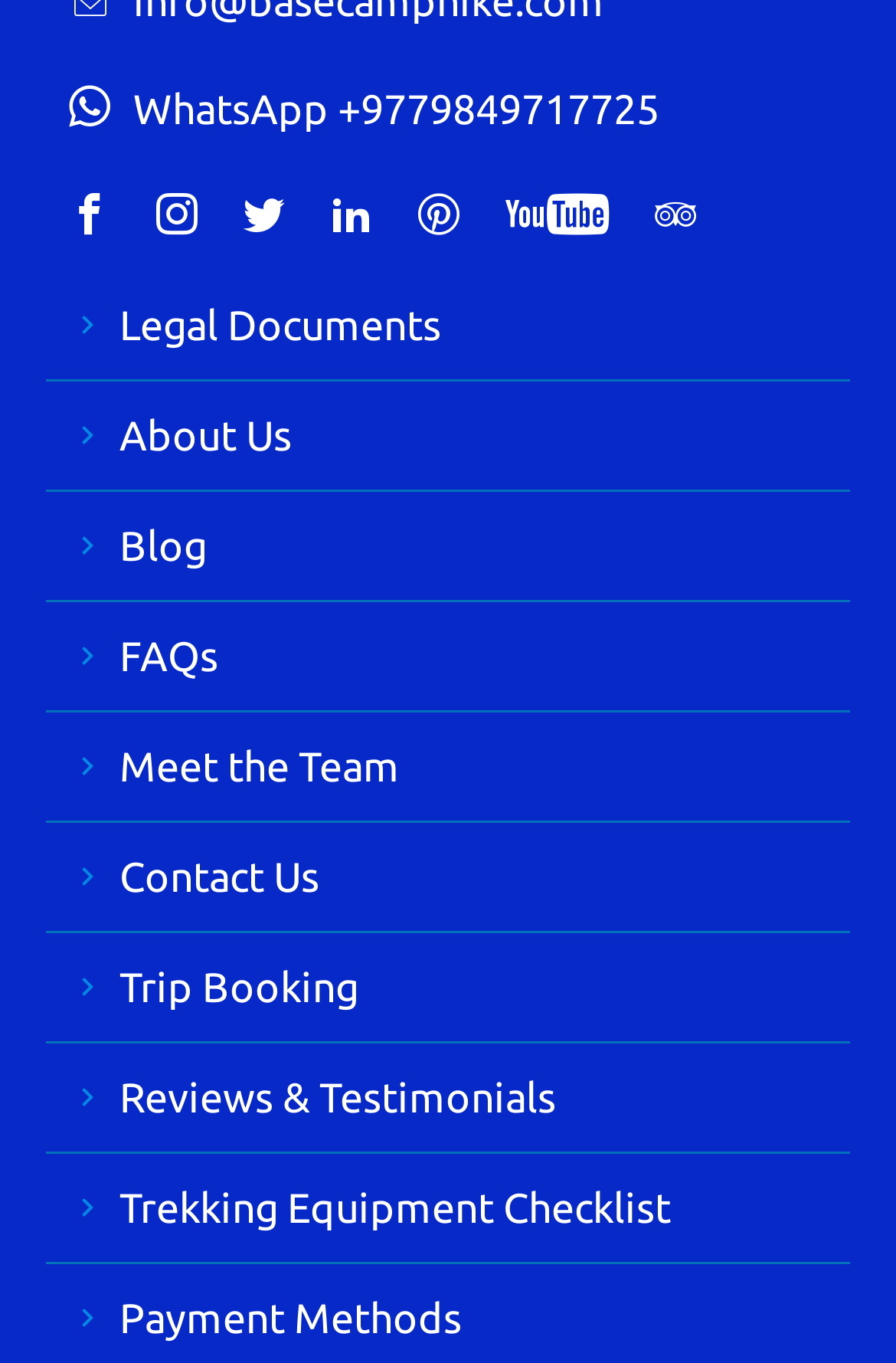Is there a 'Blog' menu item?
Refer to the image and provide a one-word or short phrase answer.

Yes